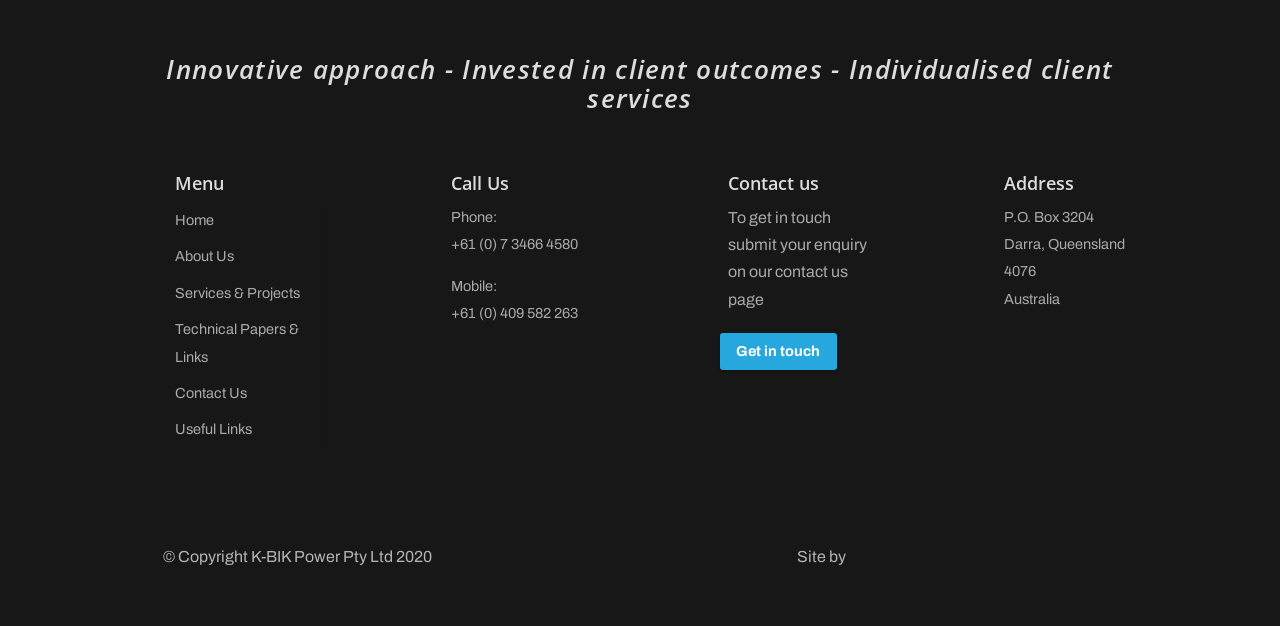Determine the bounding box coordinates of the area to click in order to meet this instruction: "Visit the Accentuate Web & Marketing website".

[0.623, 0.868, 0.9, 0.911]